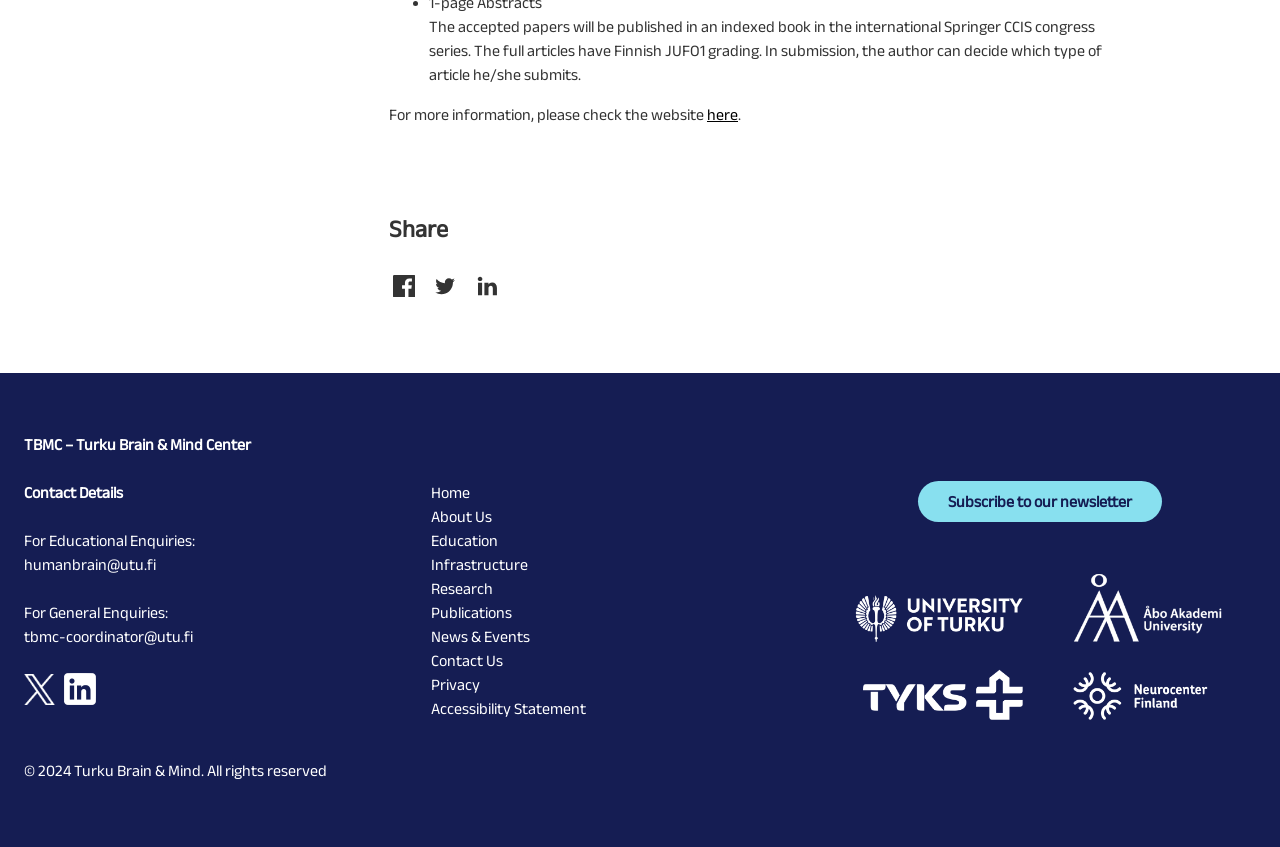Could you specify the bounding box coordinates for the clickable section to complete the following instruction: "Subscribe to the newsletter"?

[0.717, 0.568, 0.908, 0.617]